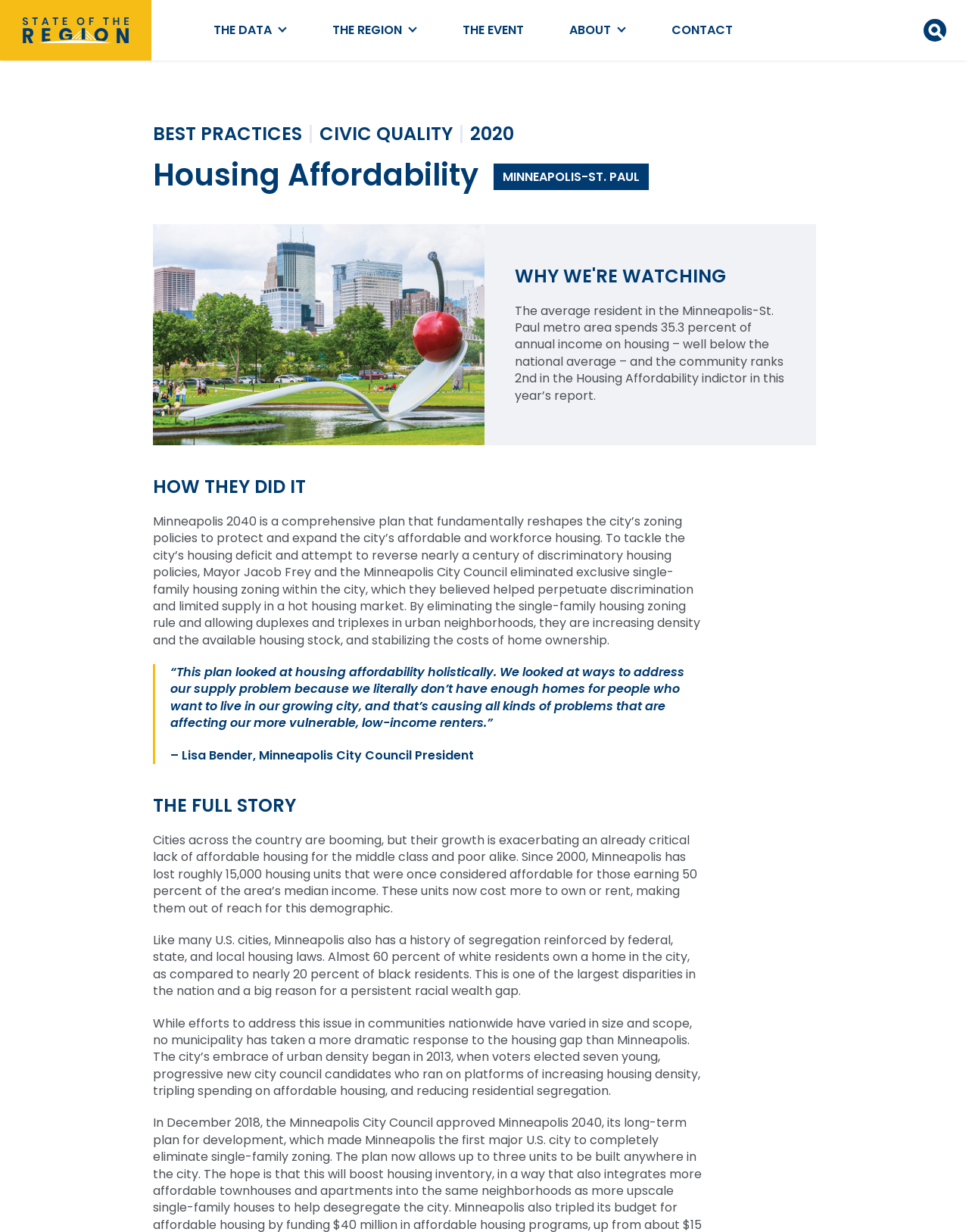Provide the bounding box coordinates for the UI element that is described by this text: "Contact". The coordinates should be in the form of four float numbers between 0 and 1: [left, top, right, bottom].

[0.693, 0.017, 0.756, 0.031]